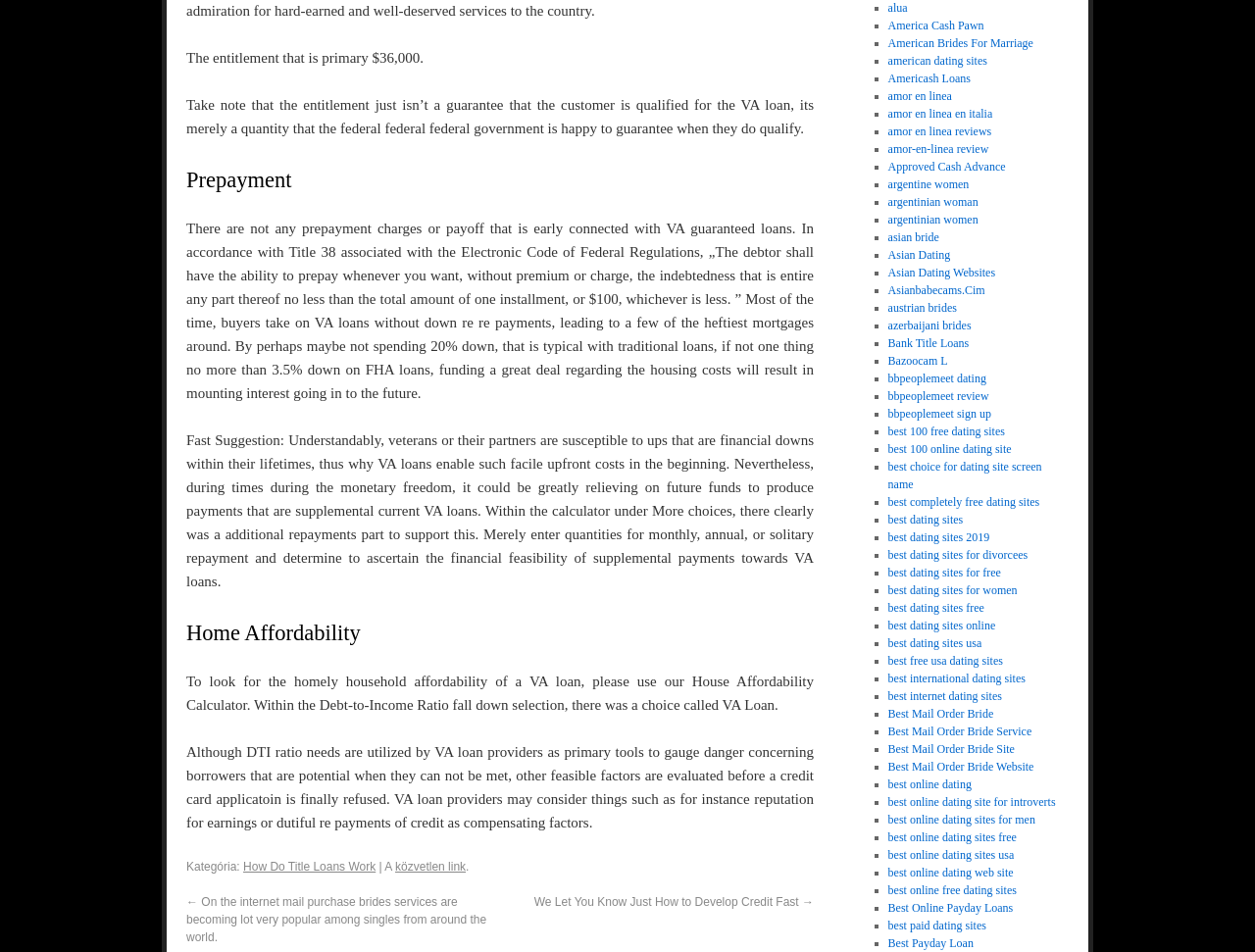Answer the question with a single word or phrase: 
What is the role of DTI ratio in VA loan applications?

To evaluate risk